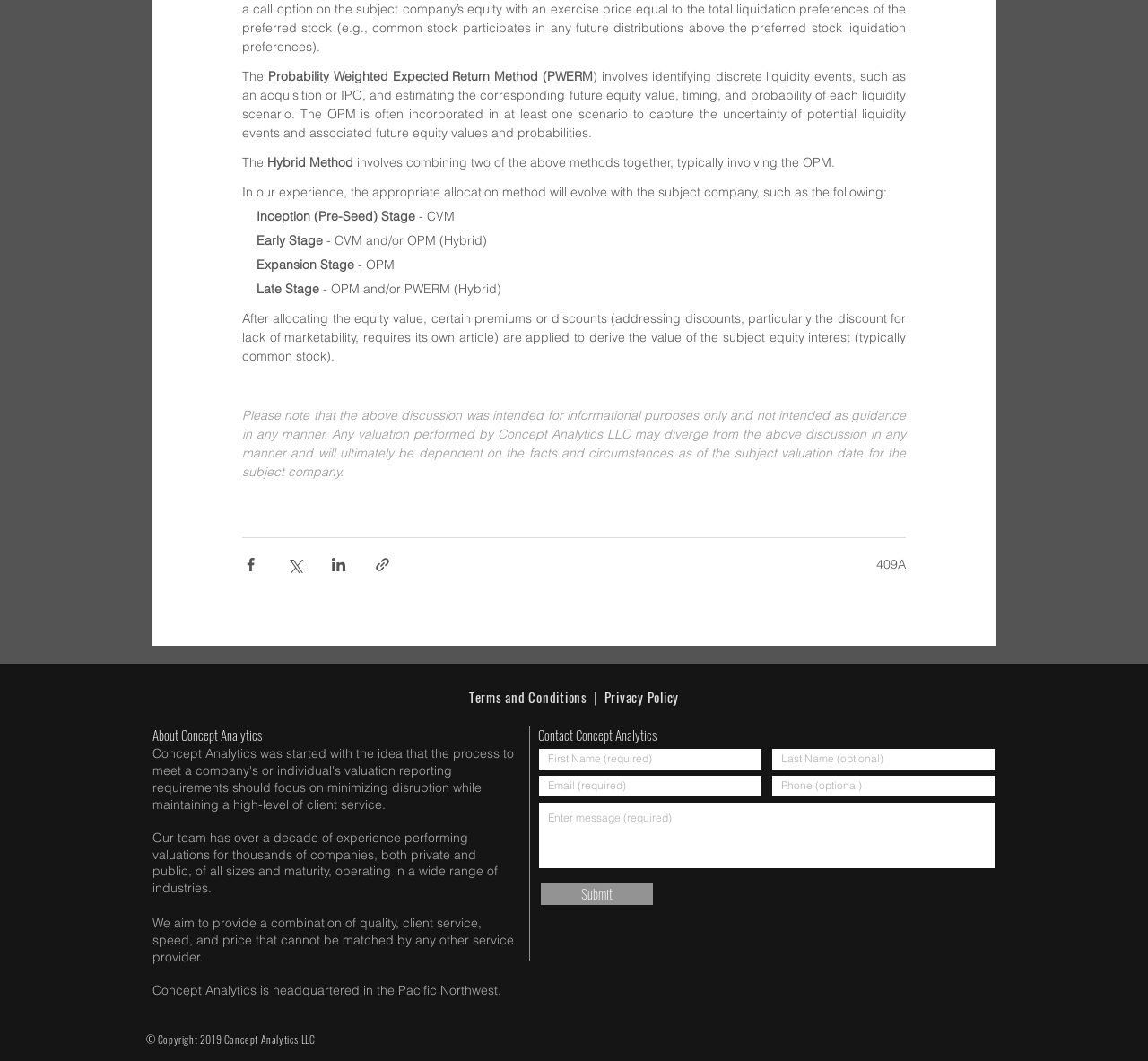Please identify the bounding box coordinates of the element's region that needs to be clicked to fulfill the following instruction: "Share via Facebook". The bounding box coordinates should consist of four float numbers between 0 and 1, i.e., [left, top, right, bottom].

[0.211, 0.524, 0.226, 0.541]